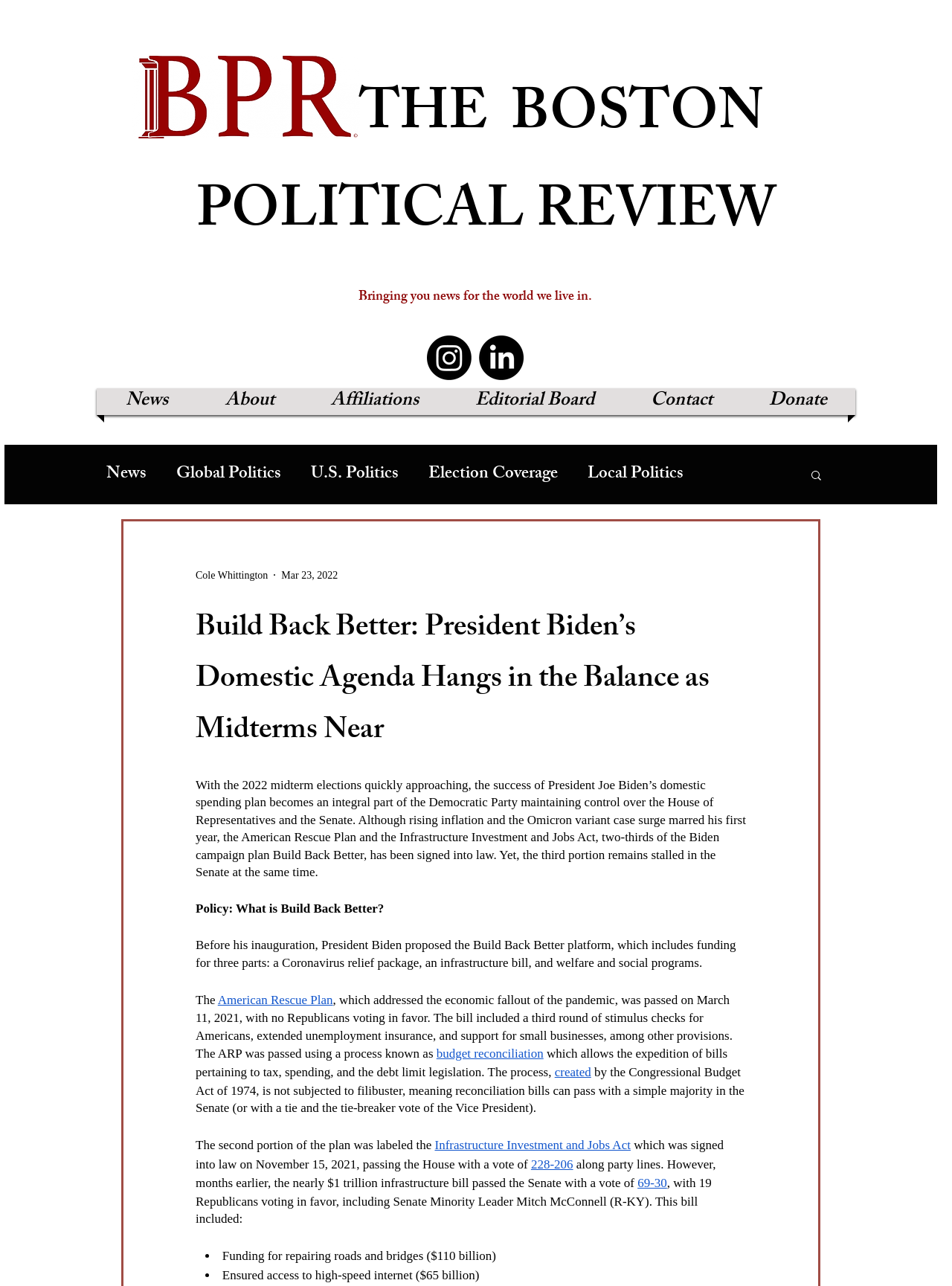Can you provide the bounding box coordinates for the element that should be clicked to implement the instruction: "Go to the News page"?

[0.105, 0.302, 0.202, 0.323]